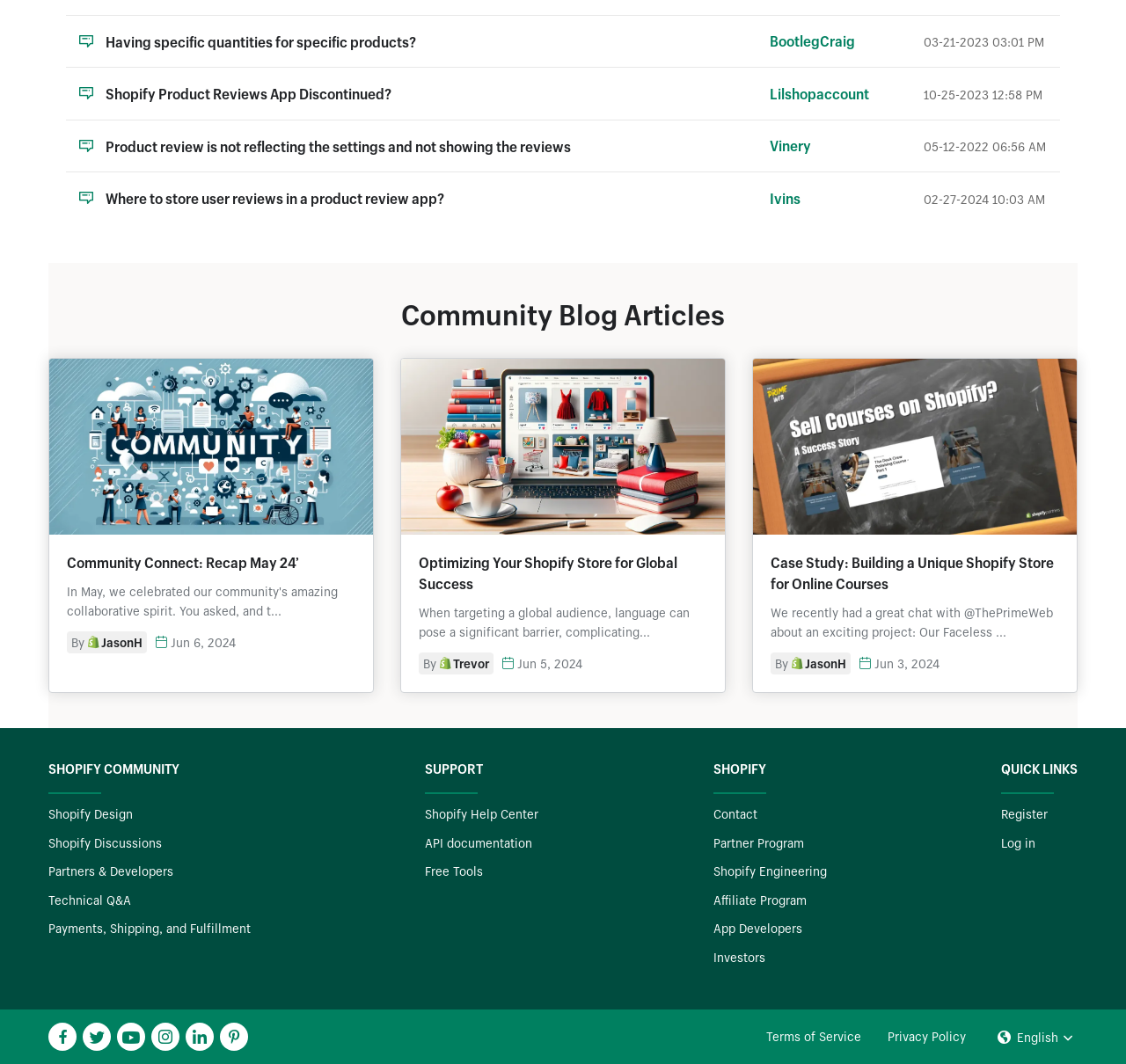Using the information shown in the image, answer the question with as much detail as possible: How many links are there in the 'SHOPIFY COMMUNITY' section?

I counted the links in the 'SHOPIFY COMMUNITY' section, which are 'Shopify Design', 'Shopify Discussions', 'Partners & Developers', 'Technical Q&A', and 'Payments, Shipping, and Fulfillment', totaling 5 links.